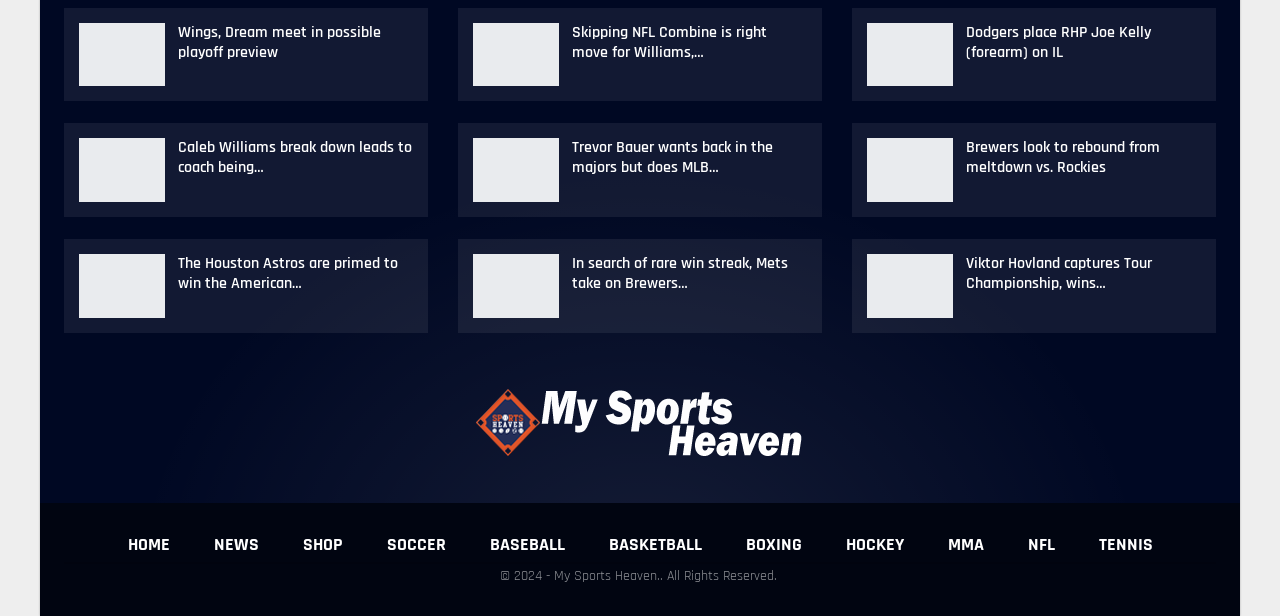What is the category of the link 'Wings, Dream meet in possible playoff preview'?
Refer to the screenshot and deliver a thorough answer to the question presented.

The link 'Wings, Dream meet in possible playoff preview' is located in the top section of the webpage, and based on its content, it appears to be related to basketball. The webpage has a section dedicated to sports news, and this link is likely part of that section.